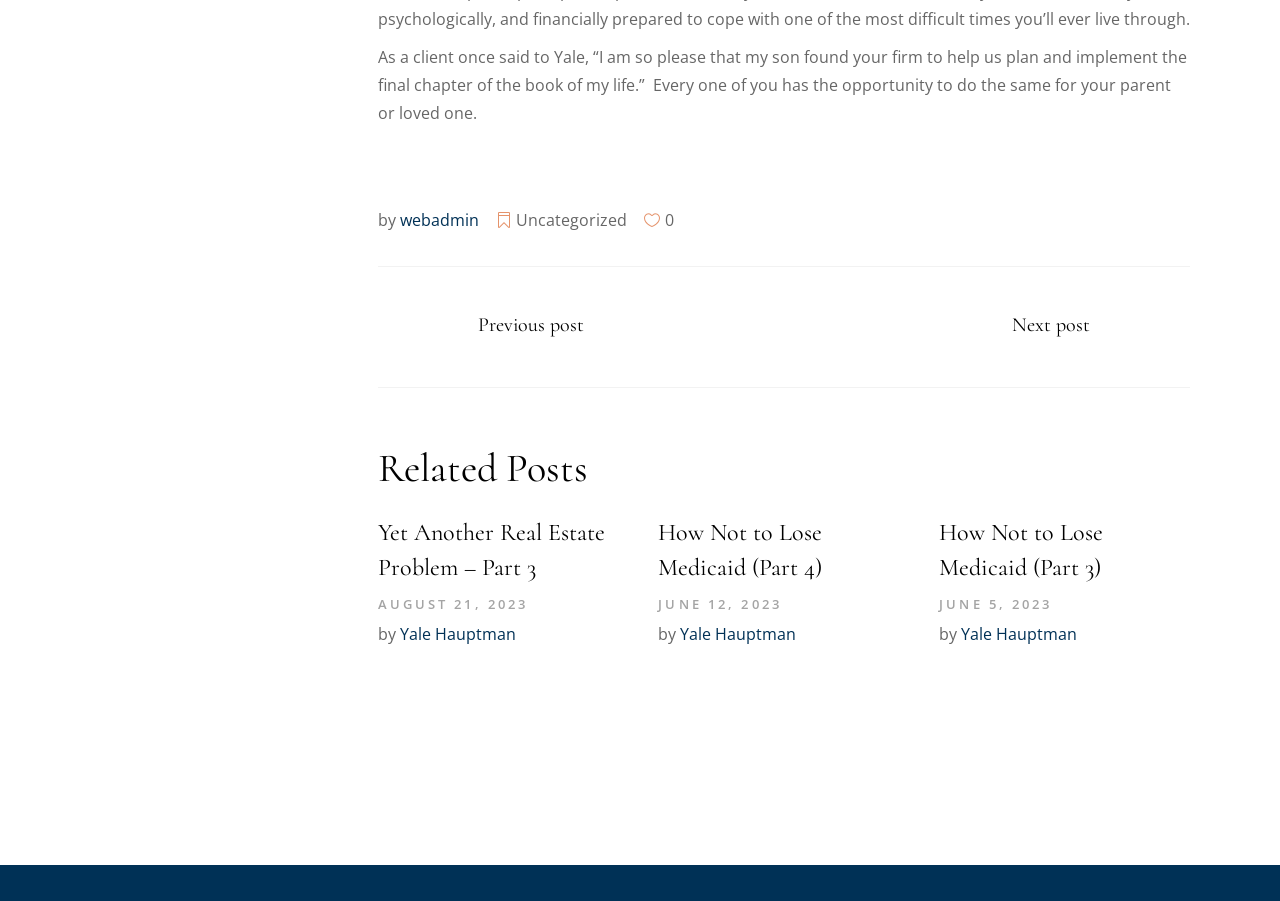Based on the element description: "Mini Hotel Vending Machine", identify the bounding box coordinates for this UI element. The coordinates must be four float numbers between 0 and 1, listed as [left, top, right, bottom].

None